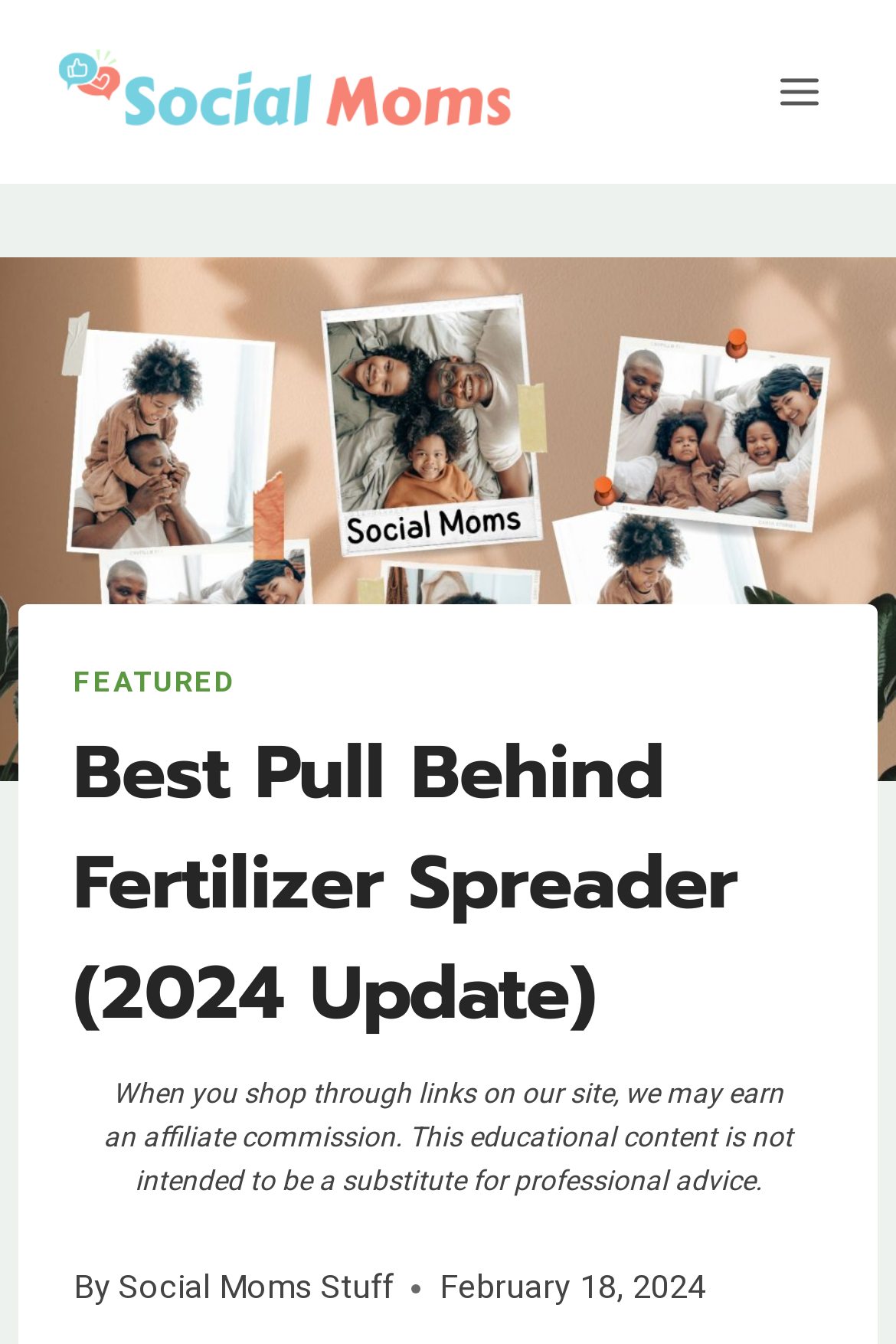Provide a short, one-word or phrase answer to the question below:
Who is the author of the article?

Social Moms Stuff